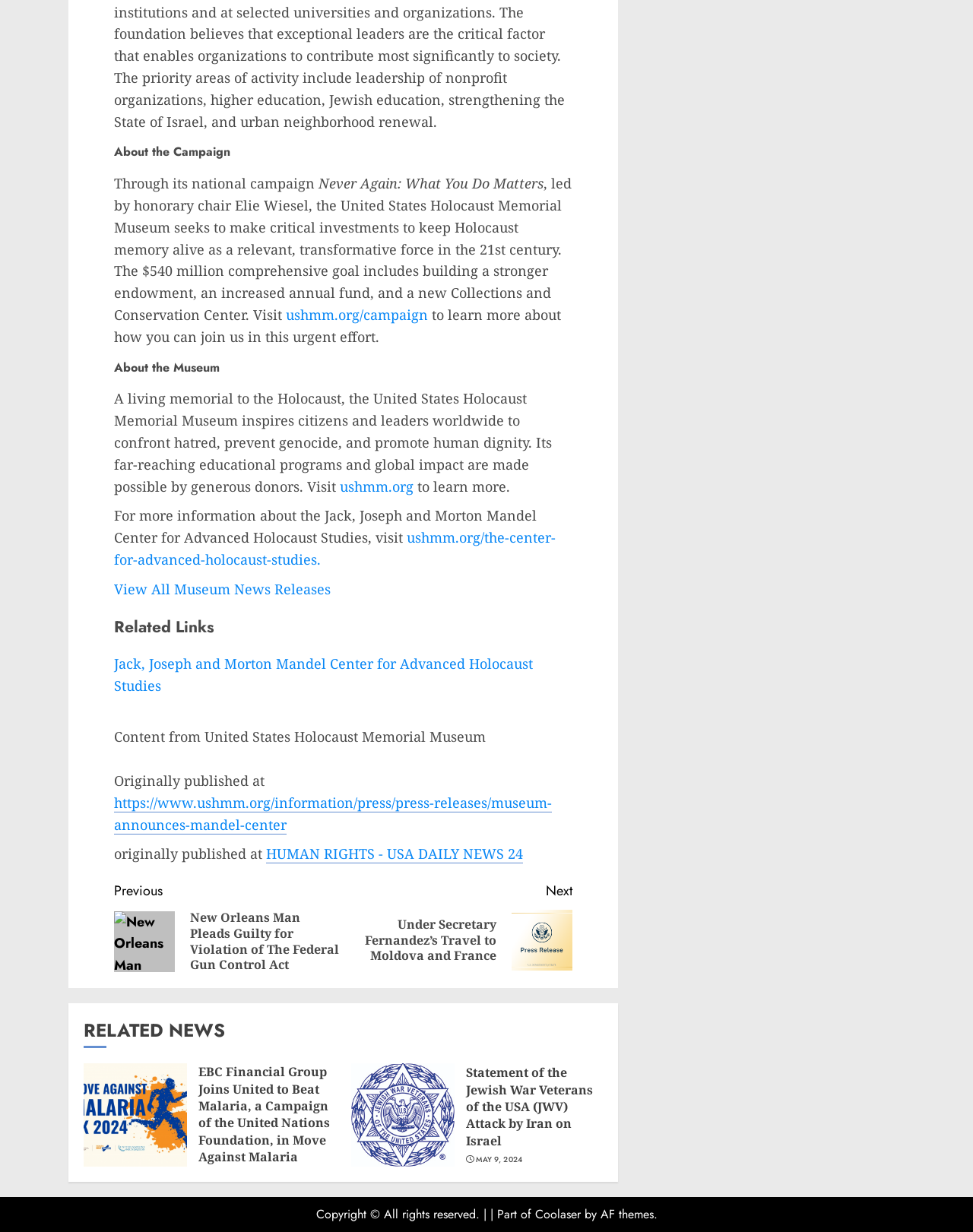Determine the bounding box coordinates of the clickable element to achieve the following action: 'visit the museum's website'. Provide the coordinates as four float values between 0 and 1, formatted as [left, top, right, bottom].

[0.349, 0.387, 0.425, 0.402]